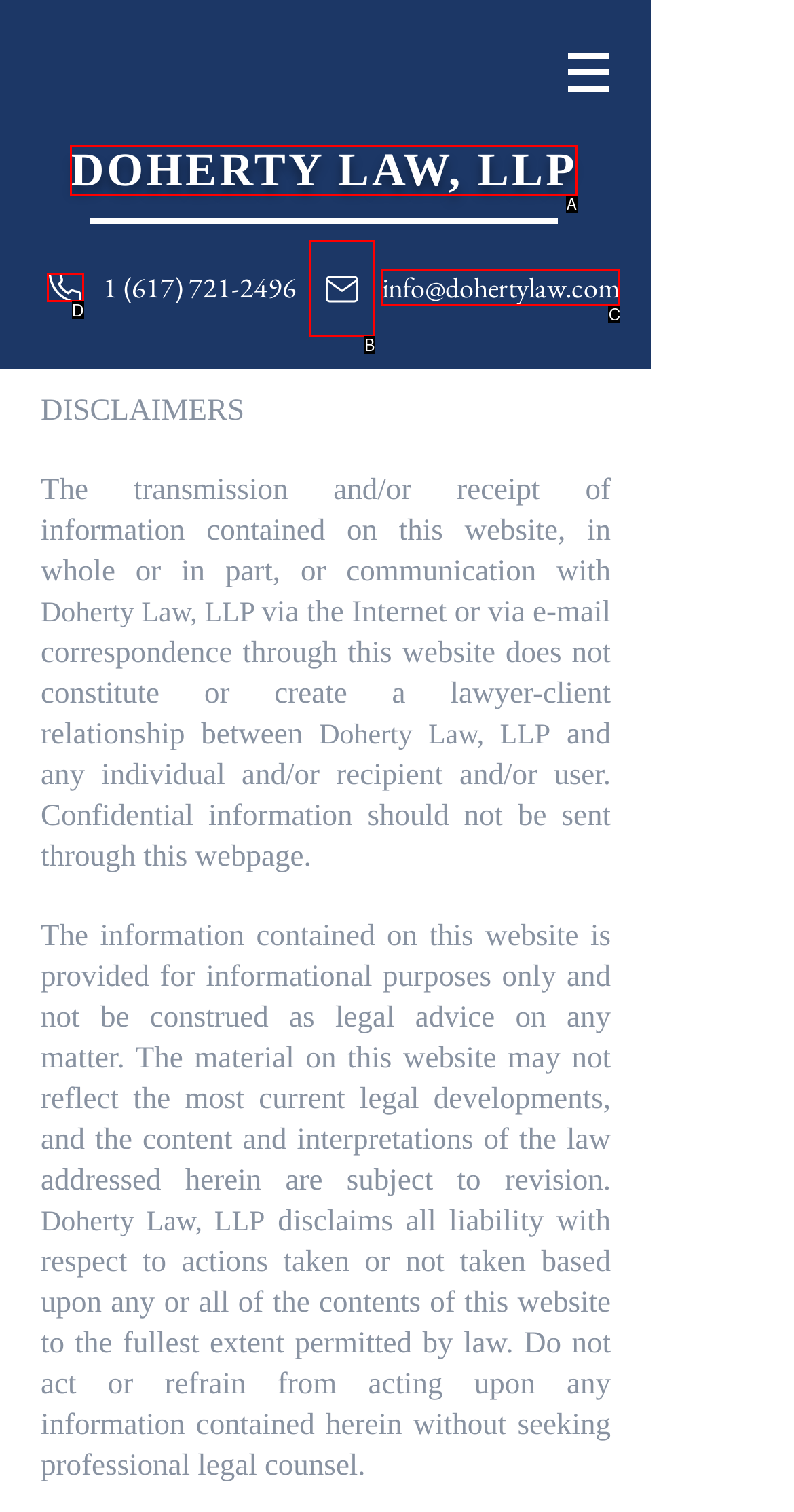What letter corresponds to the UI element described here: Mail
Reply with the letter from the options provided.

B